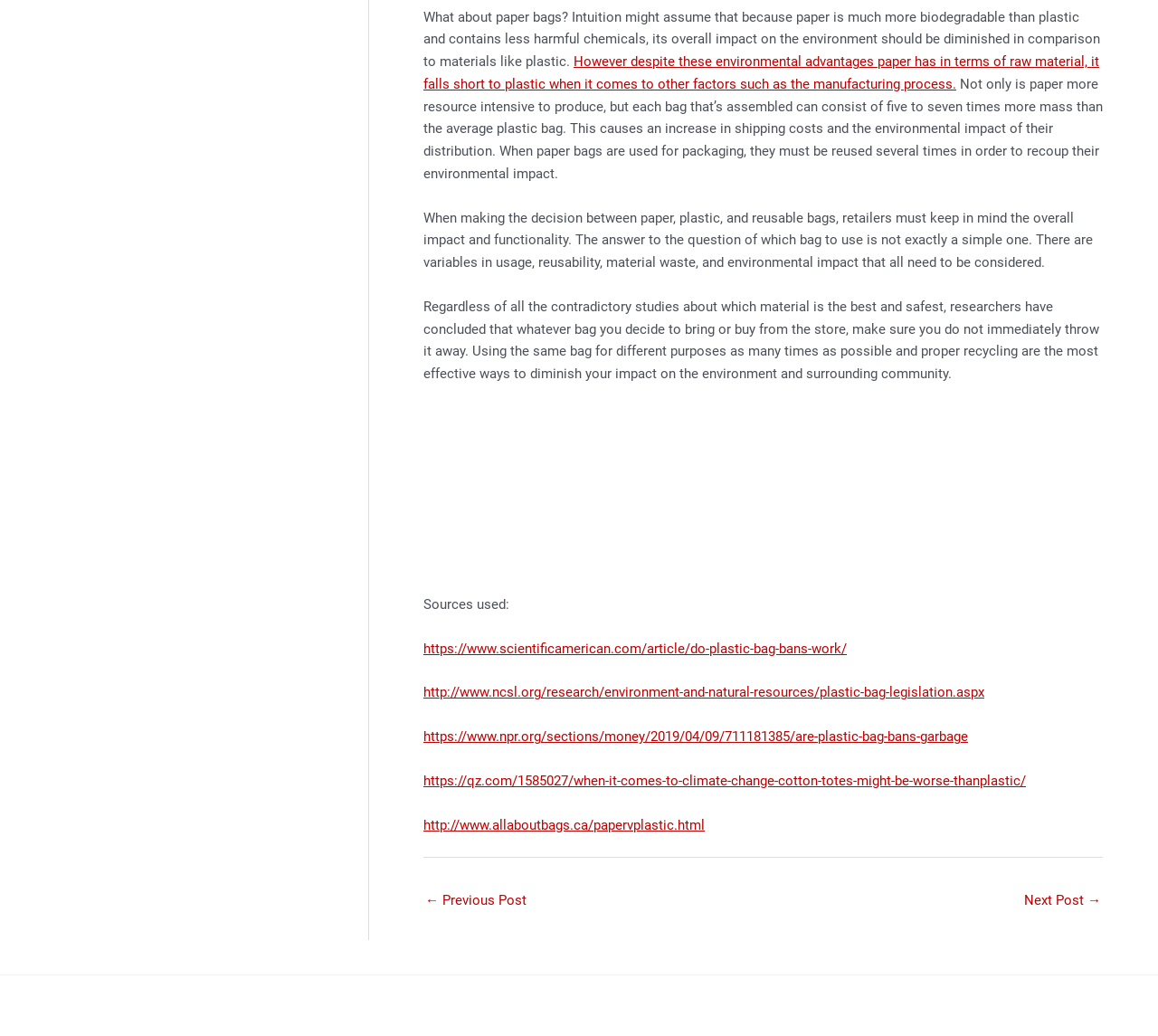Predict the bounding box for the UI component with the following description: "Next Post →".

[0.884, 0.856, 0.951, 0.886]